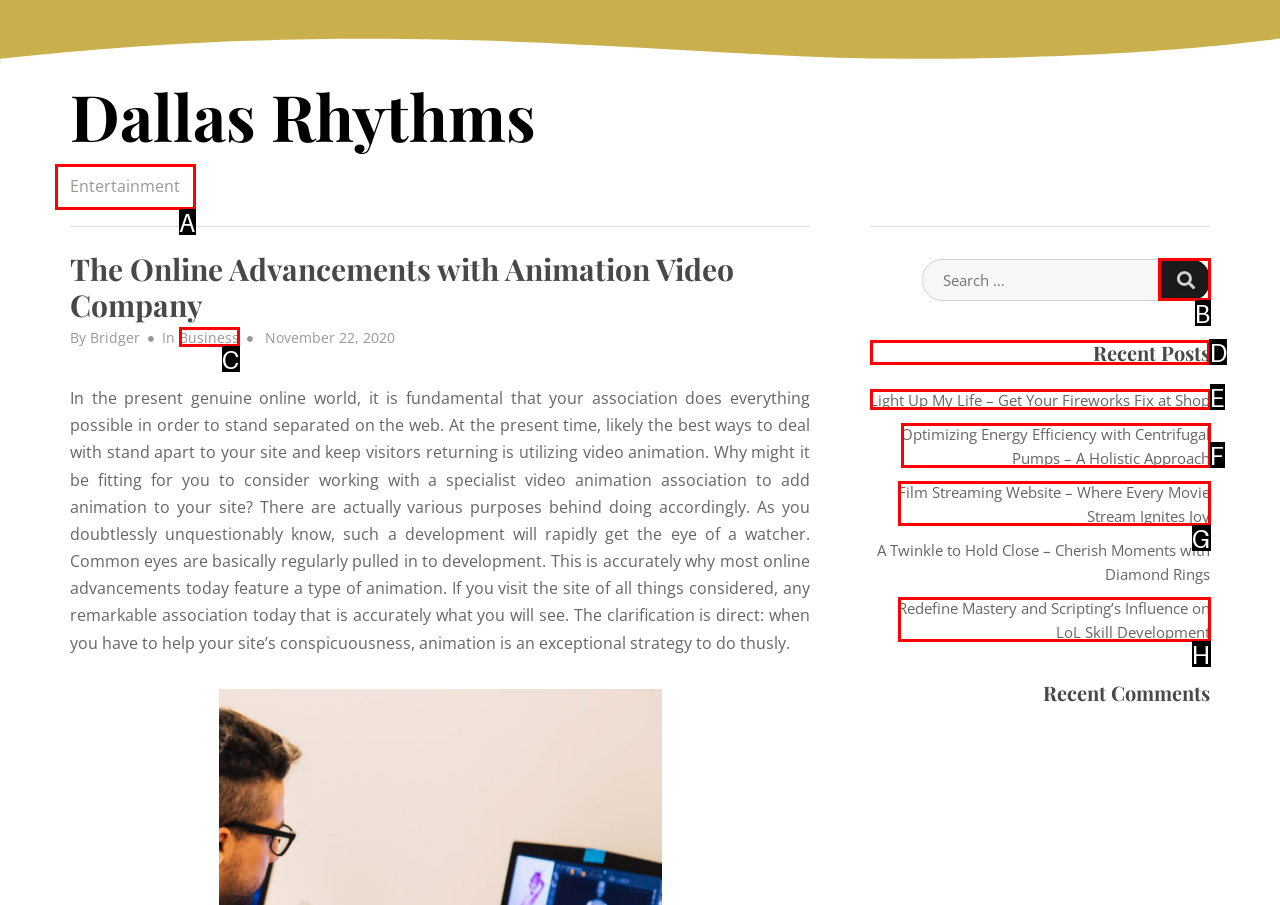Select the letter associated with the UI element you need to click to perform the following action: Check the Recent Posts
Reply with the correct letter from the options provided.

D